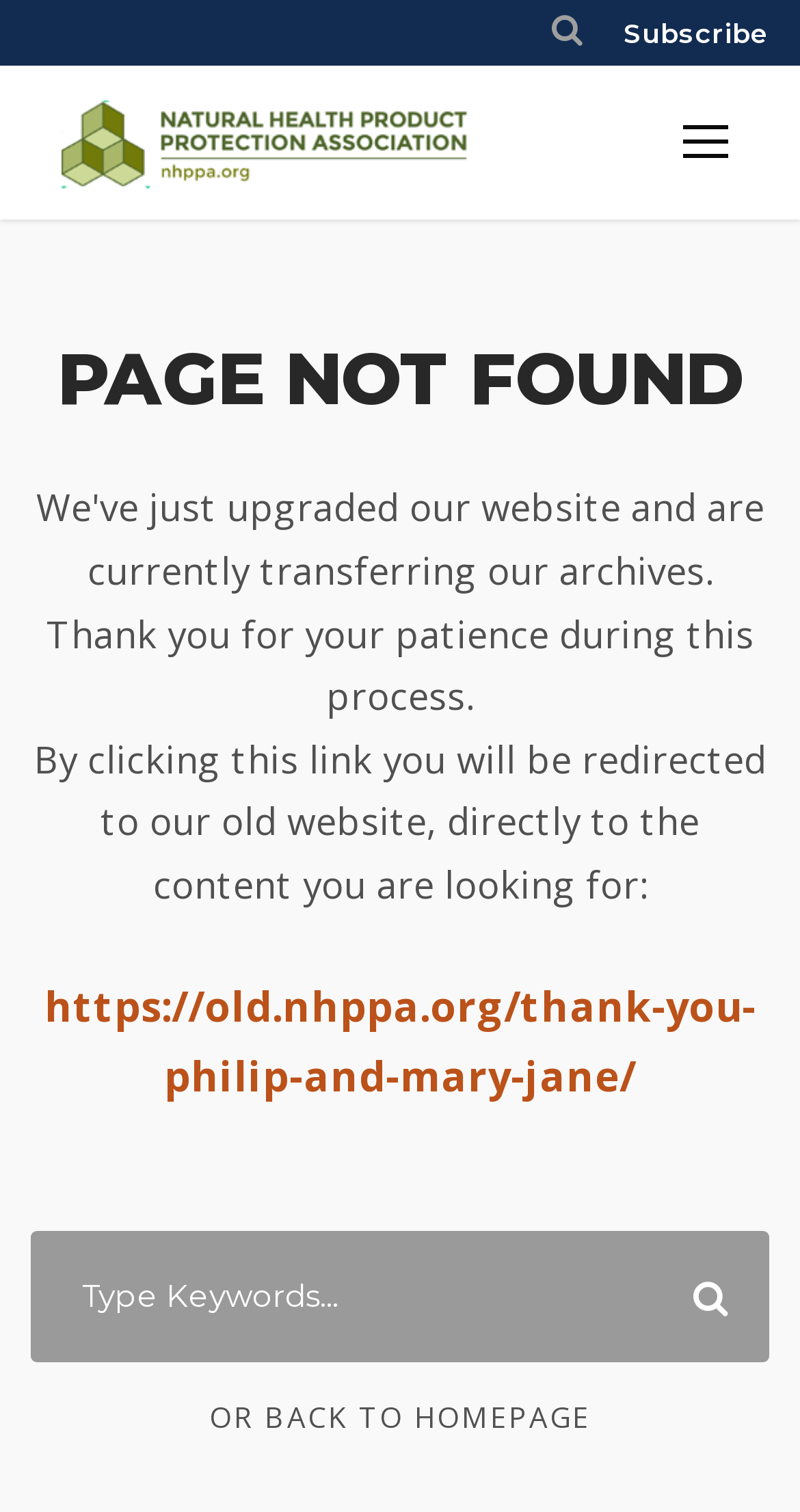What is the alternative action provided?
Provide a thorough and detailed answer to the question.

The webpage provides an alternative action for the user, which is to go back to the homepage, as indicated by the link 'OR BACK TO HOMEPAGE' at the bottom of the page.